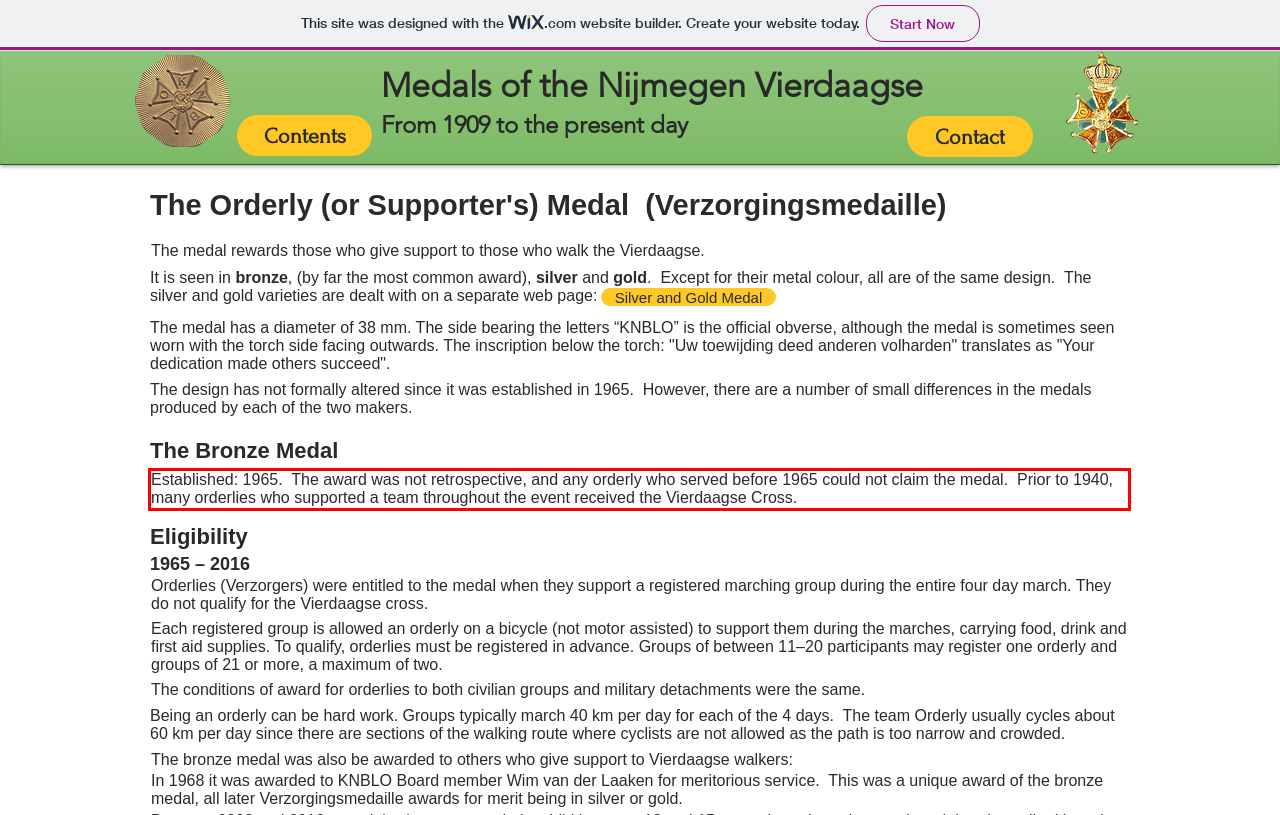From the provided screenshot, extract the text content that is enclosed within the red bounding box.

Established: 1965. The award was not retrospective, and any orderly who served before 1965 could not claim the medal. Prior to 1940, many orderlies who supported a team throughout the event received the Vierdaagse Cross.